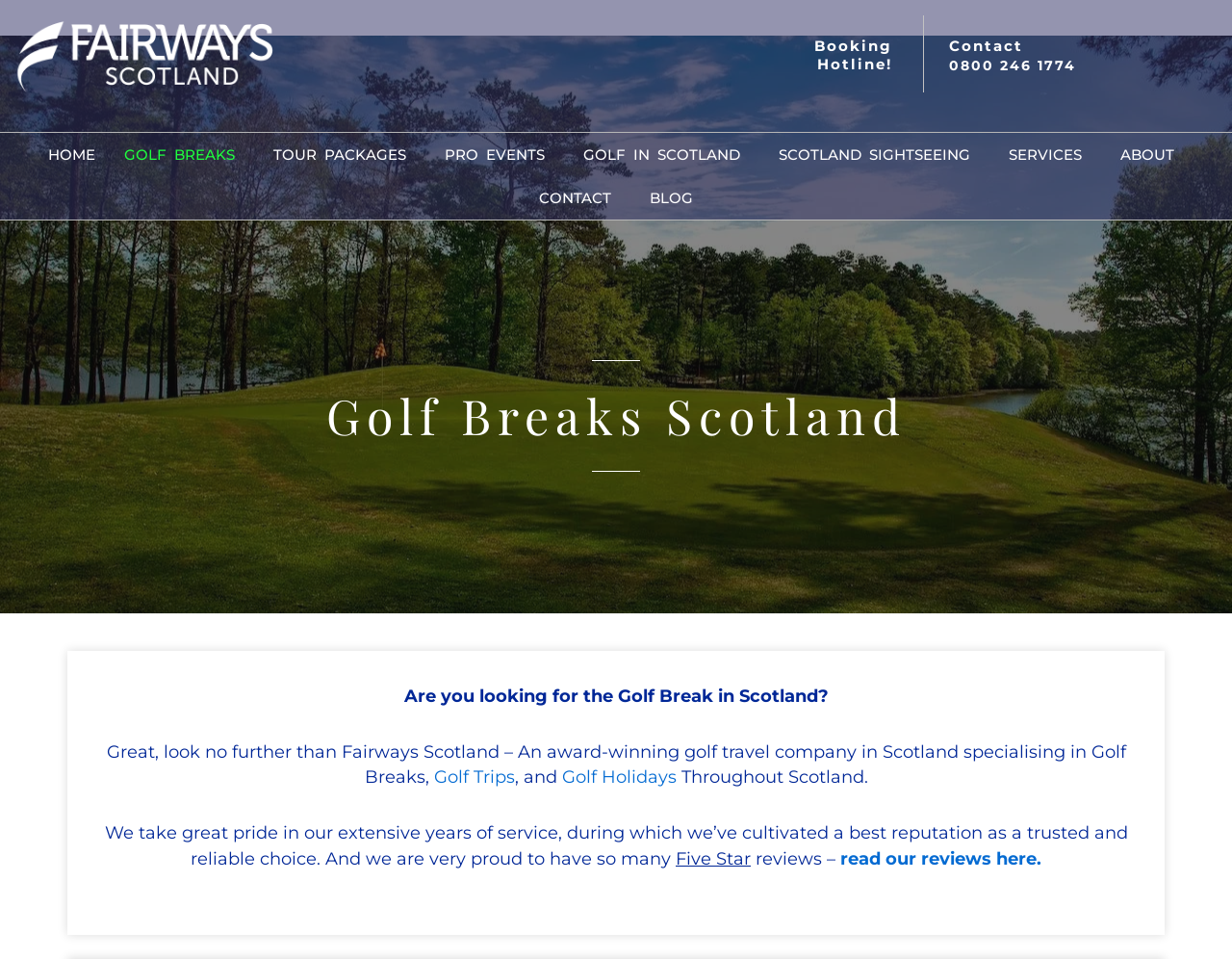What type of events does the company offer?
Utilize the information in the image to give a detailed answer to the question.

Based on the webpage content, specifically the link element 'PRO EVENTS', it is clear that the company offers pro events.